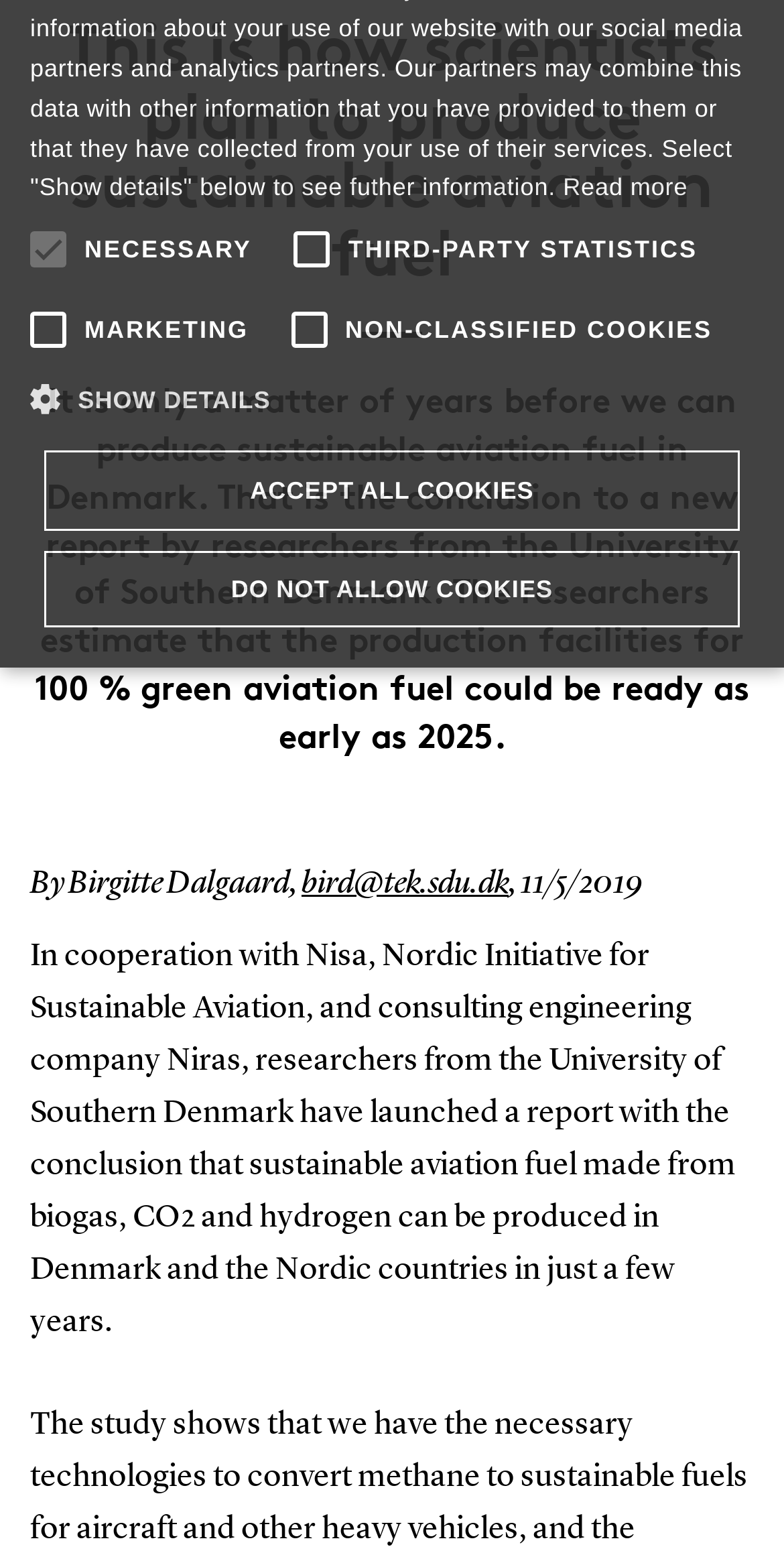From the webpage screenshot, predict the bounding box coordinates (top-left x, top-left y, bottom-right x, bottom-right y) for the UI element described here: bird@tek.sdu.dk

[0.385, 0.56, 0.649, 0.581]